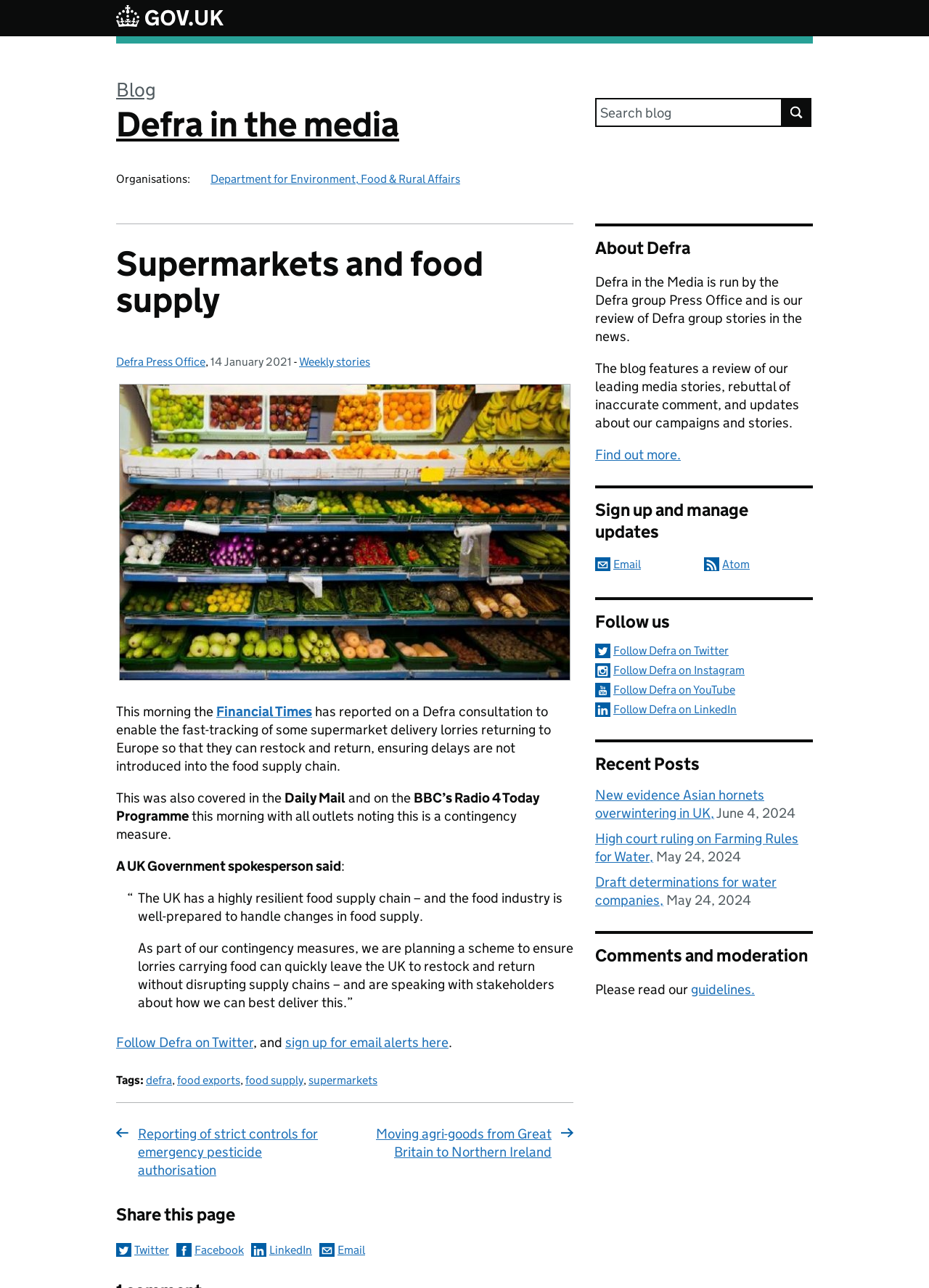Answer with a single word or phrase: 
What is the name of the department mentioned in the webpage?

Department for Environment, Food & Rural Affairs